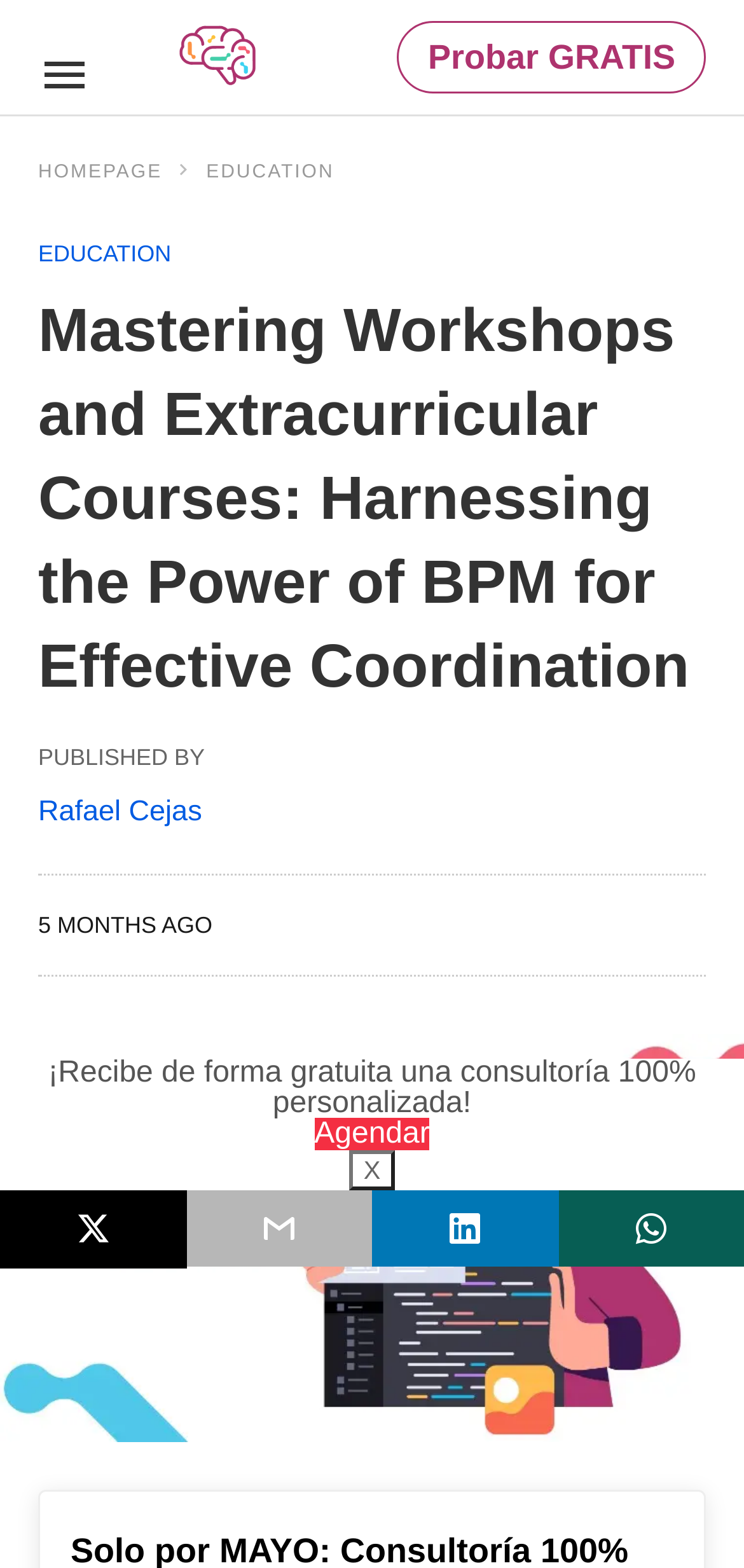Provide the bounding box coordinates of the HTML element described by the text: "parent_node: Platform title="back to top"".

[0.821, 0.68, 0.949, 0.741]